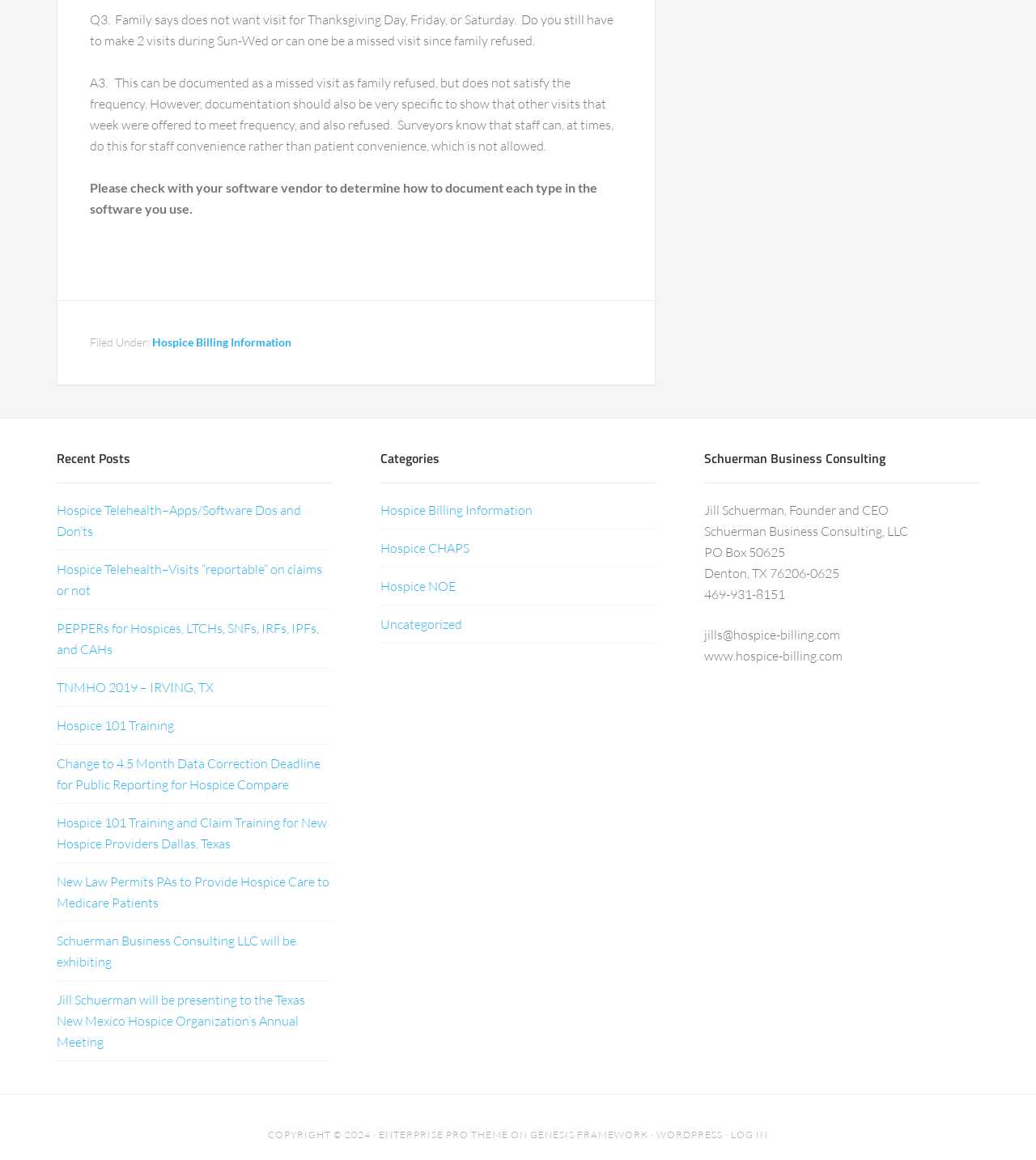Identify the bounding box coordinates of the section that should be clicked to achieve the task described: "Log in".

[0.705, 0.973, 0.741, 0.983]